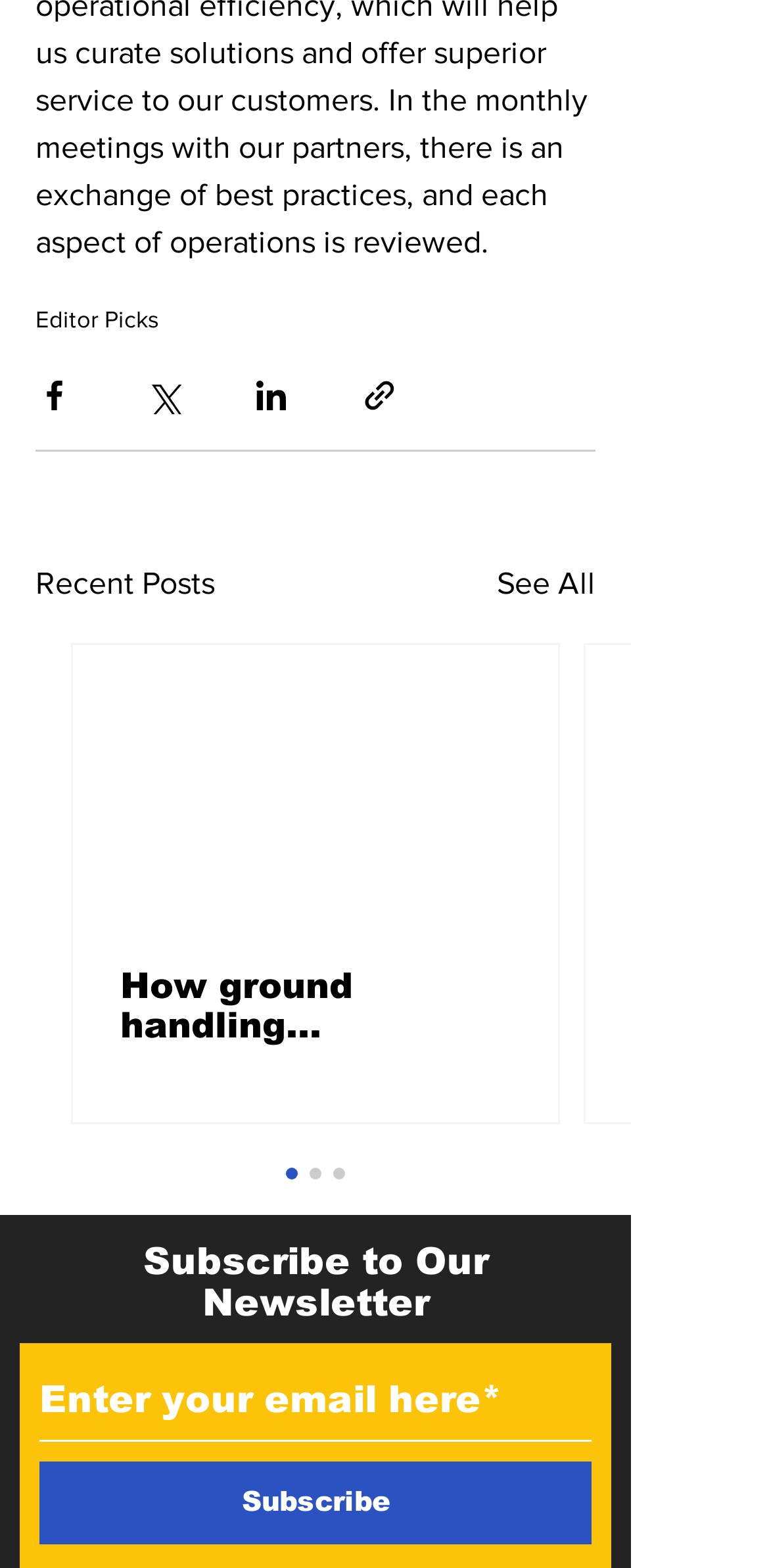Determine the bounding box for the UI element described here: "aria-label="Share via Facebook"".

[0.046, 0.241, 0.095, 0.264]